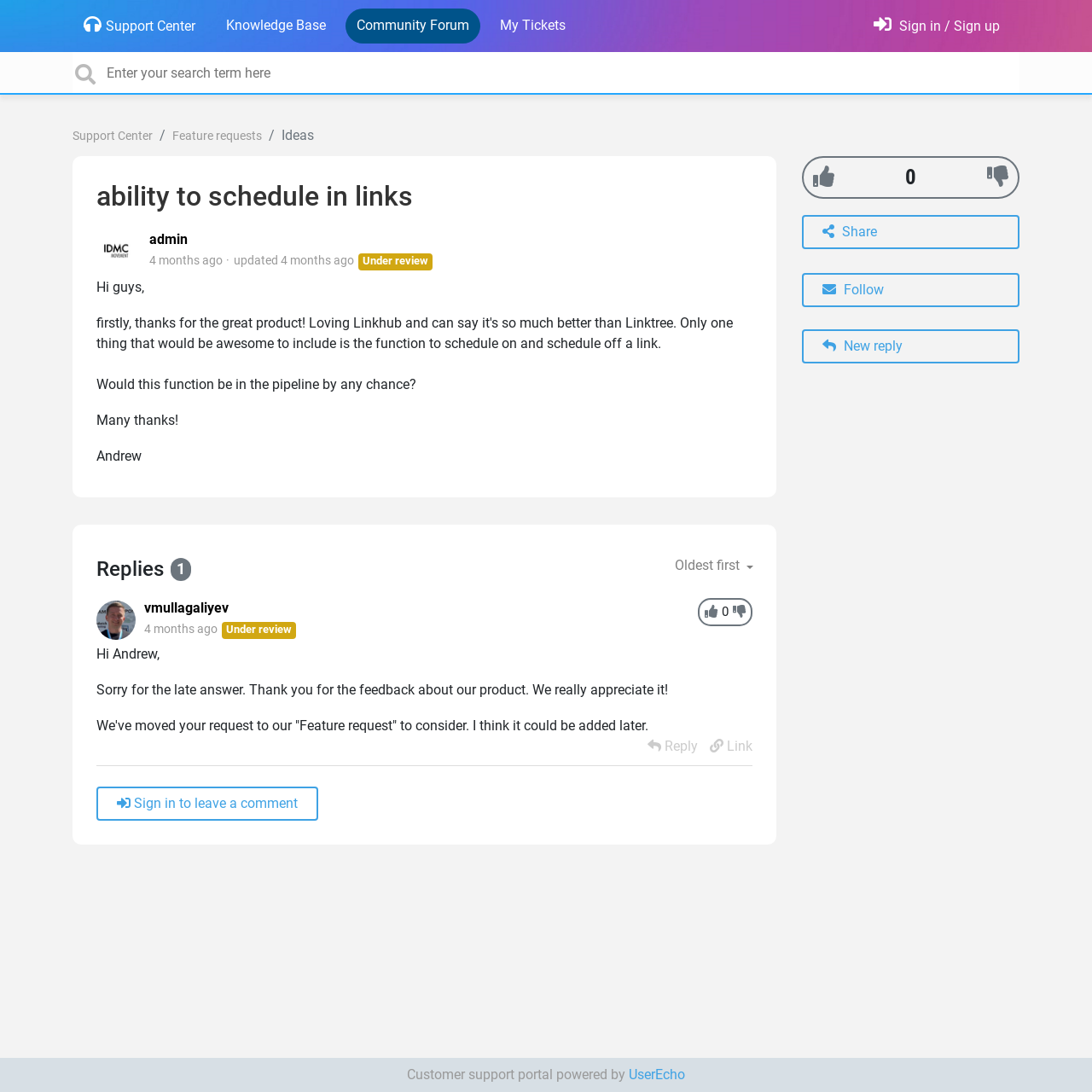Find the bounding box coordinates of the element to click in order to complete the given instruction: "View the Knowledge Base."

[0.201, 0.008, 0.305, 0.039]